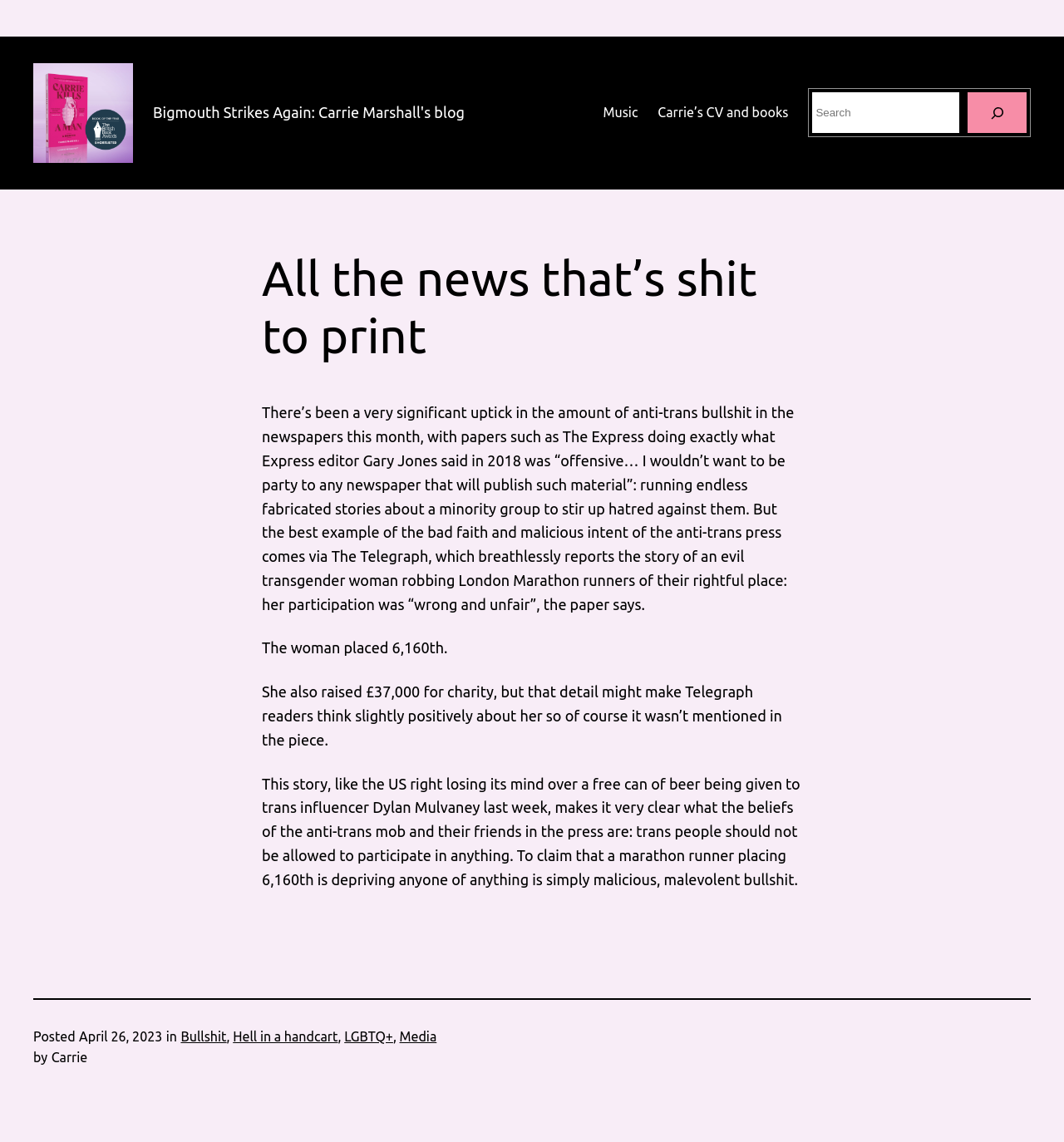Can you find the bounding box coordinates for the element that needs to be clicked to execute this instruction: "Click on the 'Bullshit' category"? The coordinates should be given as four float numbers between 0 and 1, i.e., [left, top, right, bottom].

[0.17, 0.901, 0.213, 0.914]